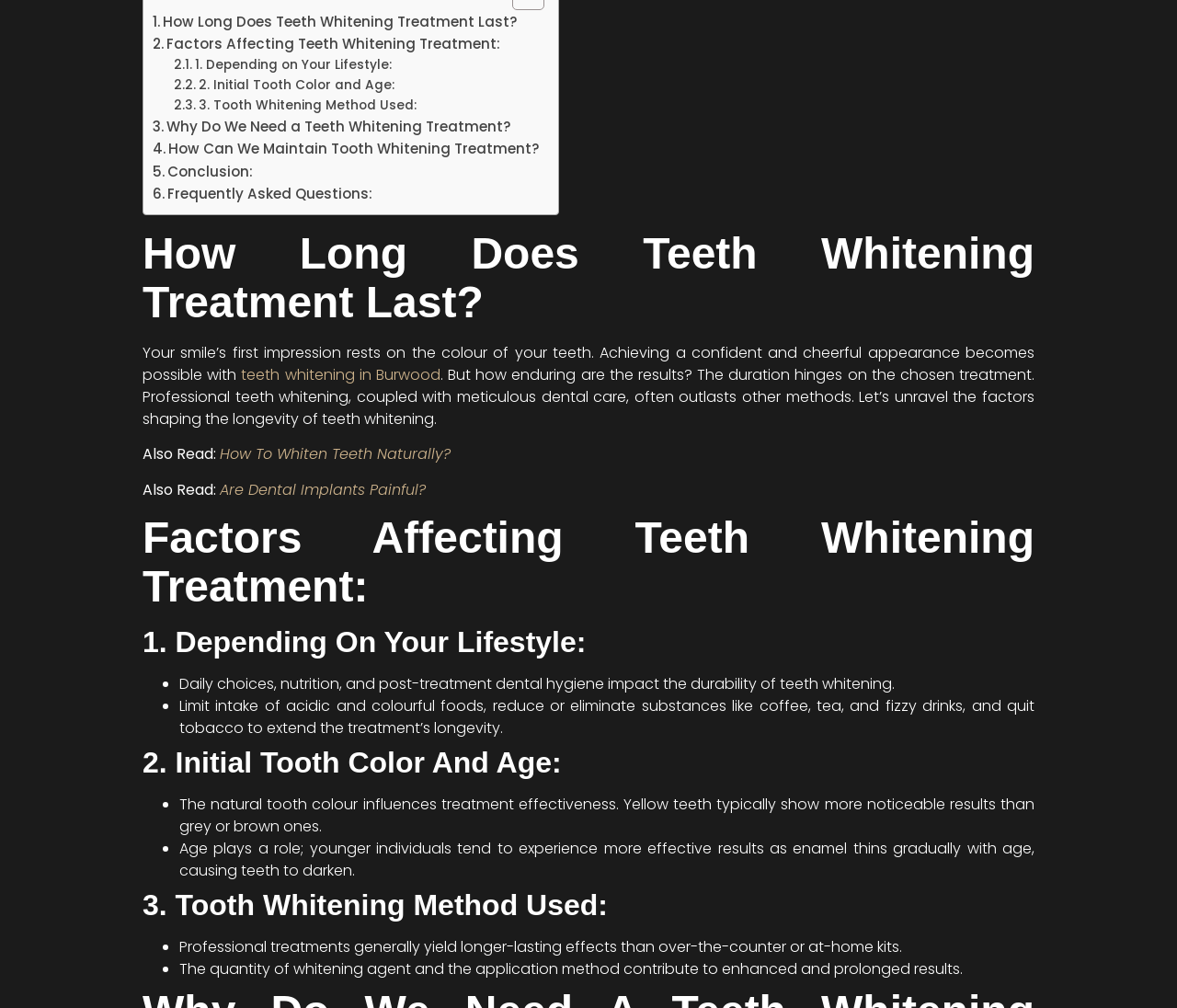Please specify the bounding box coordinates of the area that should be clicked to accomplish the following instruction: "go to Will's Blog". The coordinates should consist of four float numbers between 0 and 1, i.e., [left, top, right, bottom].

None